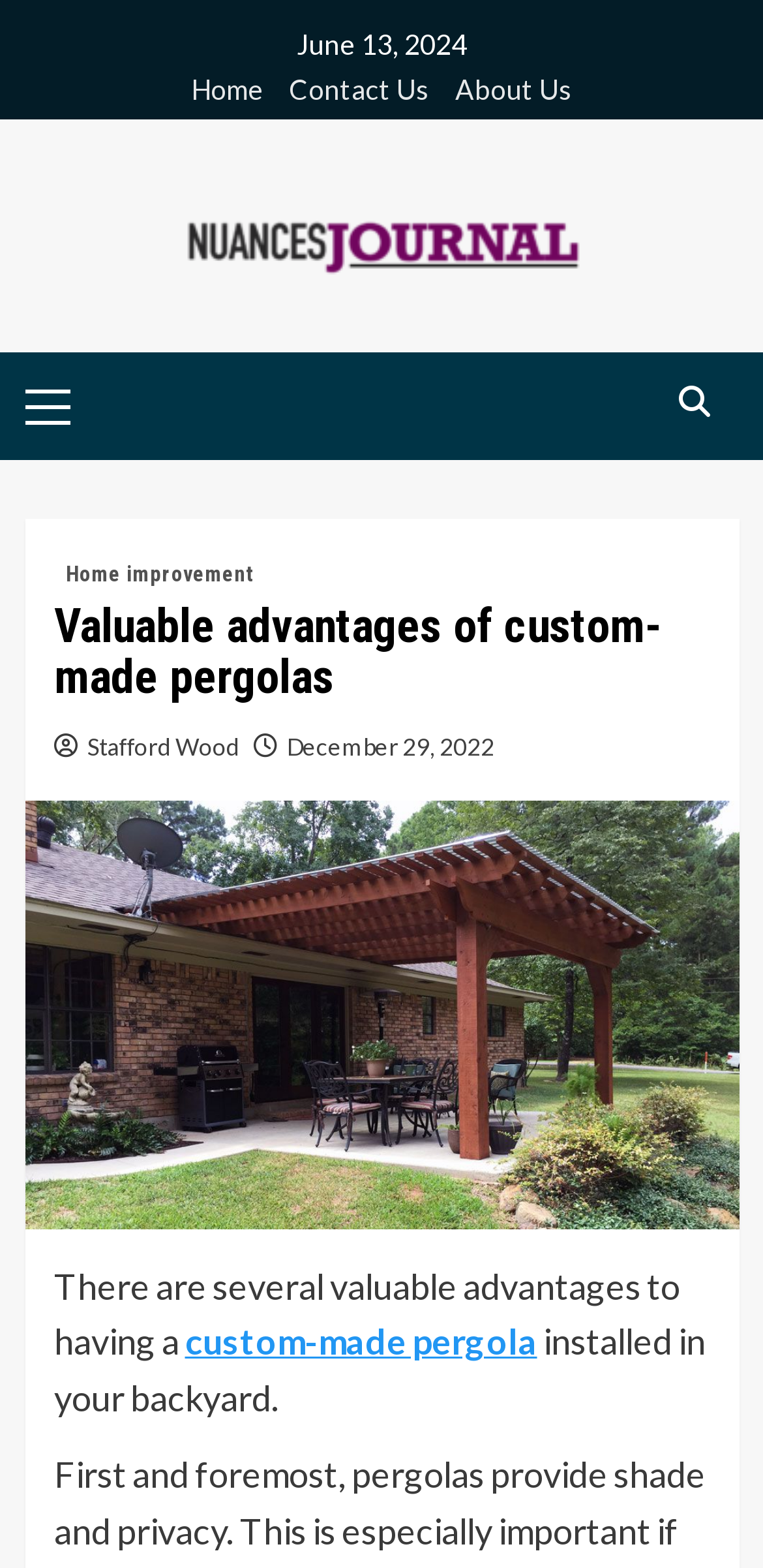What is the name of the journal?
Refer to the screenshot and answer in one word or phrase.

Nuances Journal